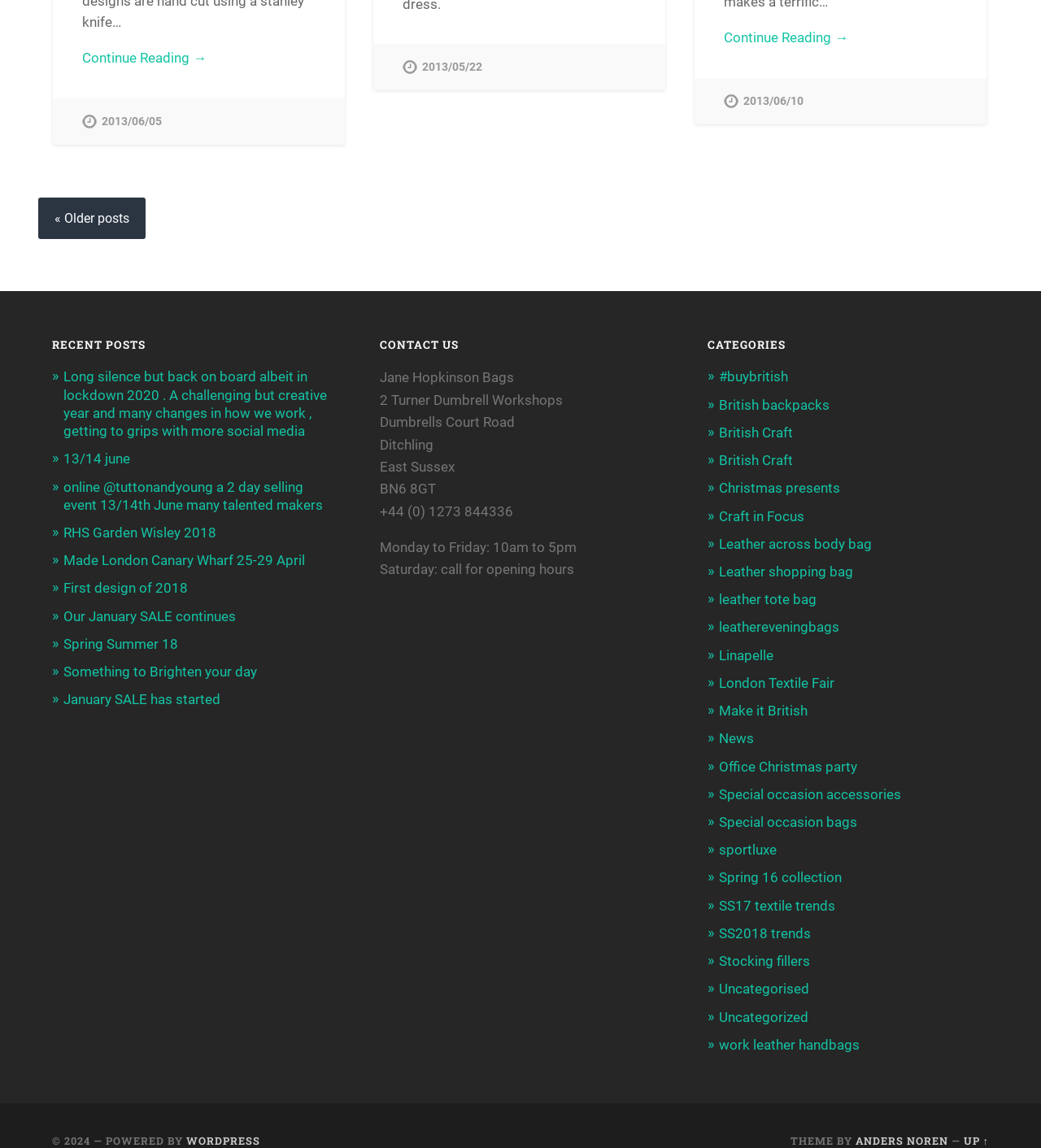Using the given description, provide the bounding box coordinates formatted as (top-left x, top-left y, bottom-right x, bottom-right y), with all values being floating point numbers between 0 and 1. Description: January SALE has started

[0.061, 0.602, 0.212, 0.616]